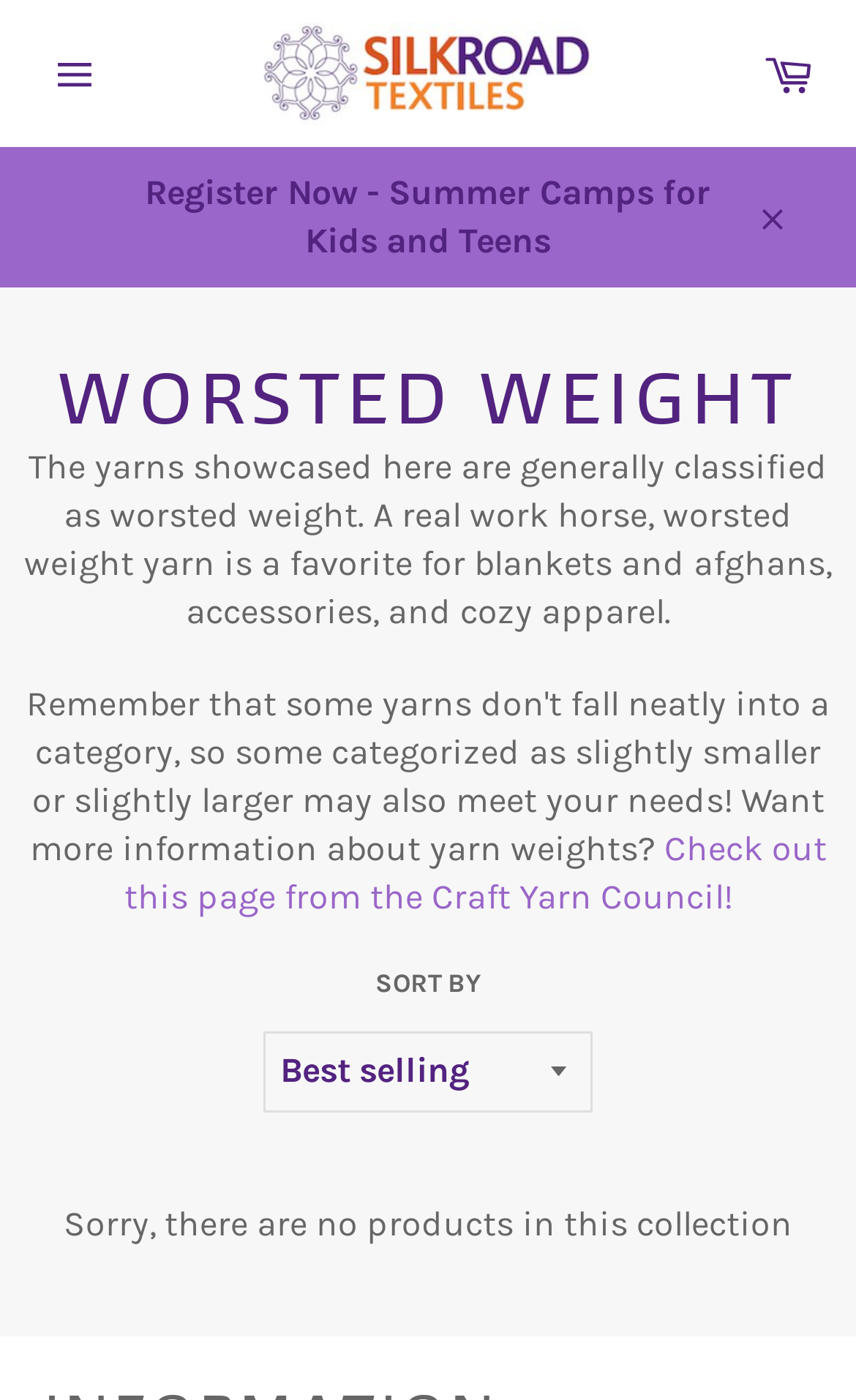Respond to the question below with a single word or phrase:
What is the purpose of worsted weight yarn?

Blankets, afghans, accessories, and apparel